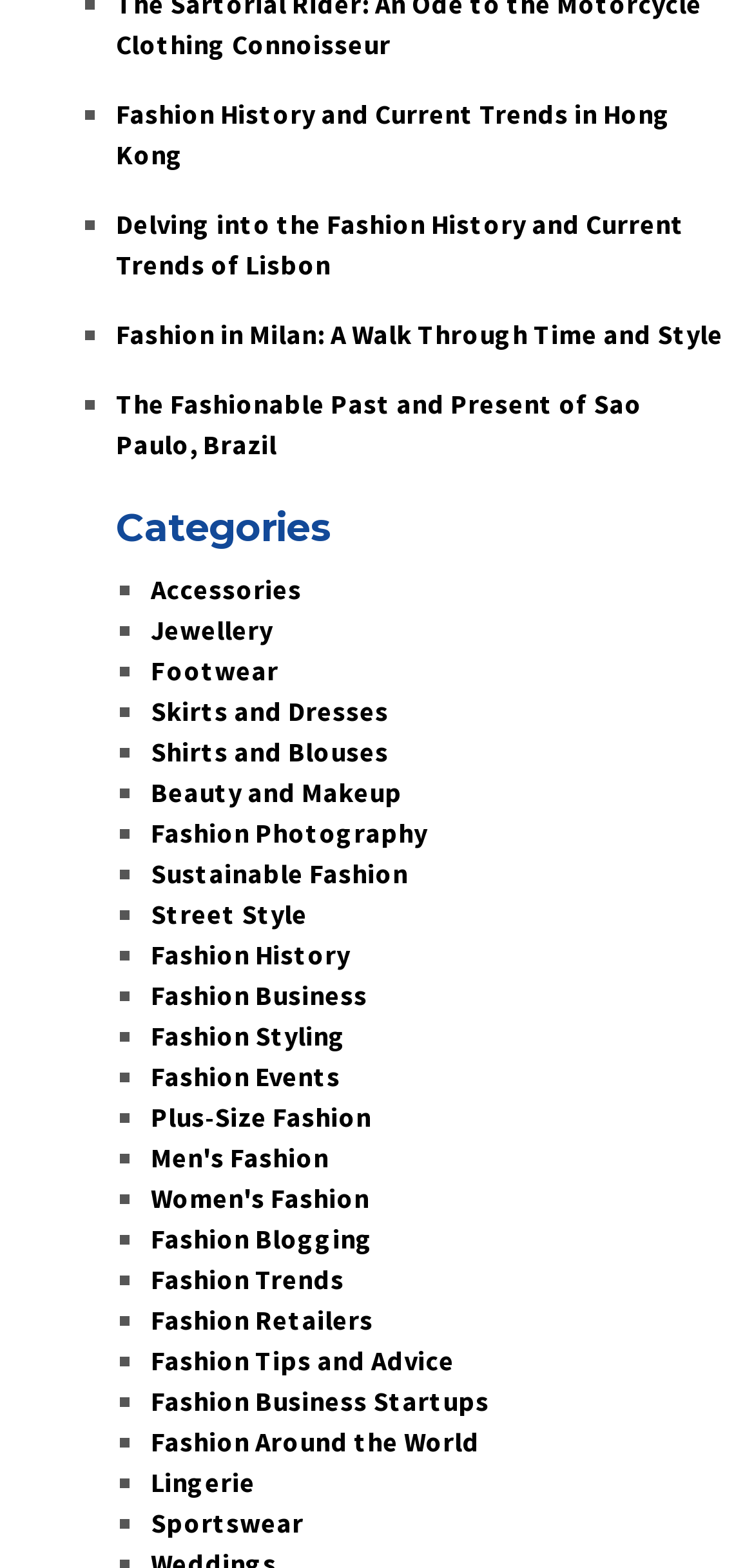Identify the bounding box for the element characterized by the following description: "Hennepin Health".

None